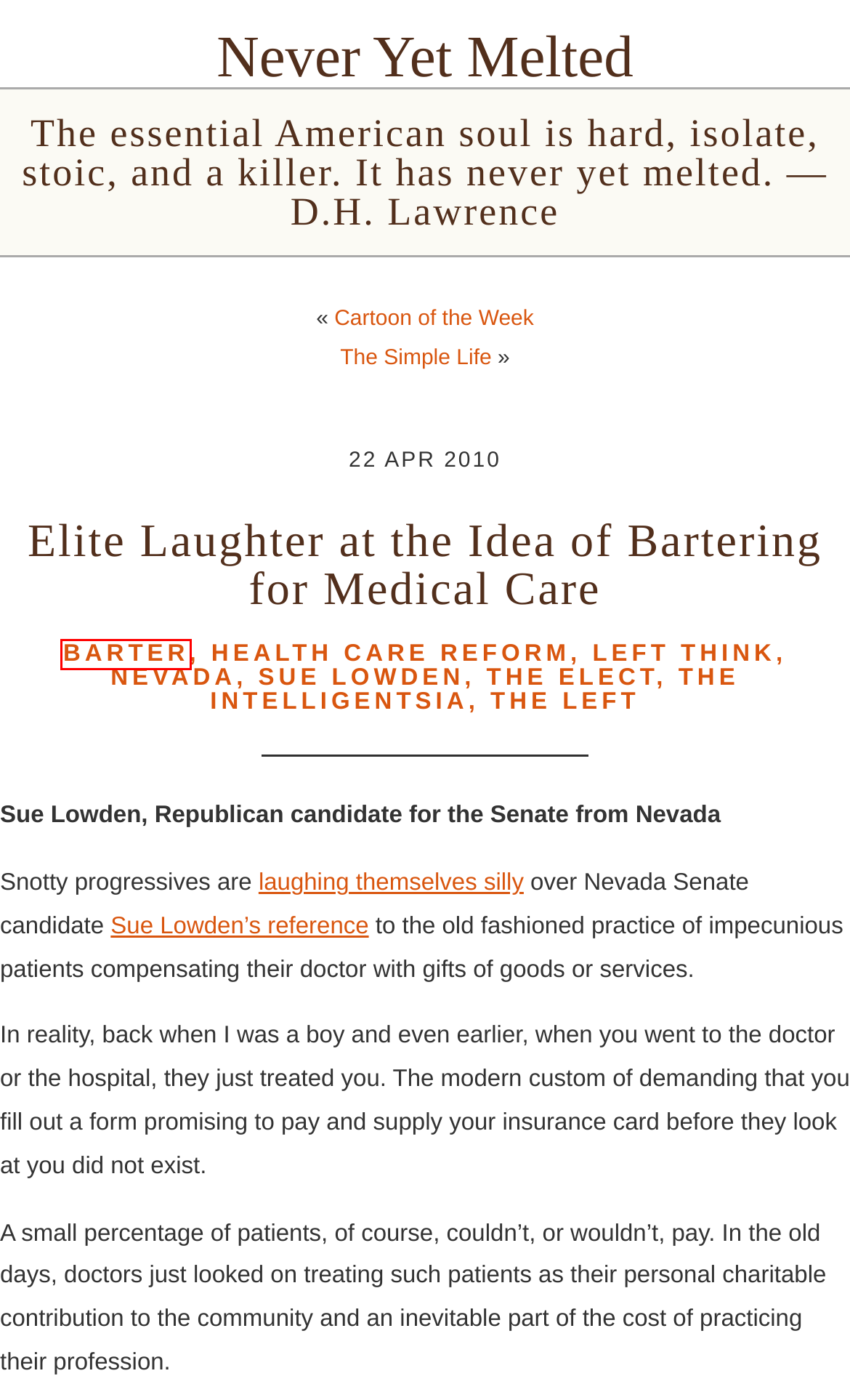You have a screenshot showing a webpage with a red bounding box highlighting an element. Choose the webpage description that best fits the new webpage after clicking the highlighted element. The descriptions are:
A. Never Yet Melted   » Cartoon of the Week
B. Never Yet Melted   » Barter
C. Never Yet Melted   » The Intelligentsia
D. Never Yet Melted   » Sue Lowden
E. Never Yet Melted   » Left Think
F. Never Yet Melted   » The Left
G. Never Yet Melted   » Health Care Reform
H. Never Yet Melted   » The Simple Life

B